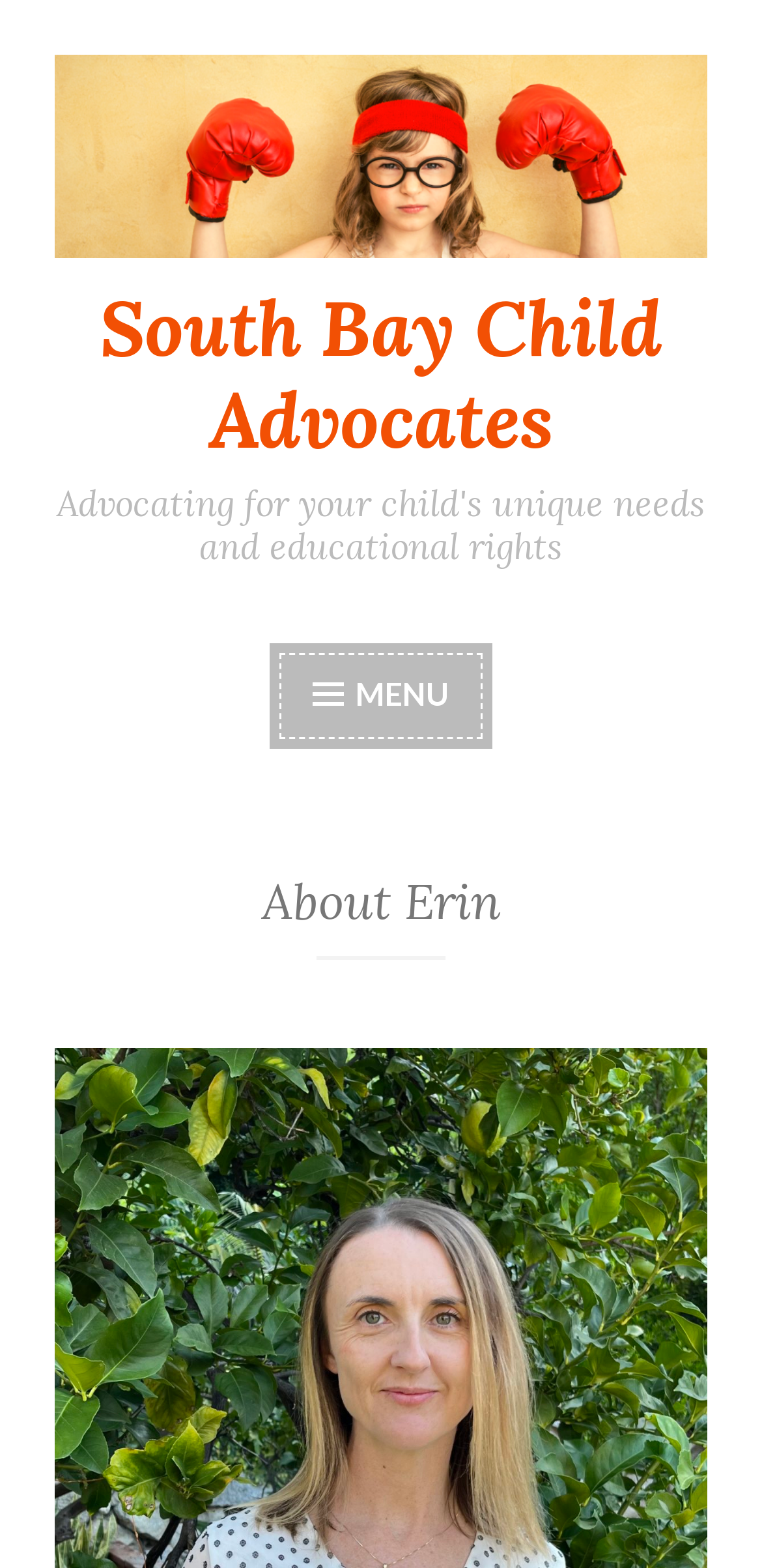Determine the bounding box for the UI element as described: "Menu". The coordinates should be represented as four float numbers between 0 and 1, formatted as [left, top, right, bottom].

[0.367, 0.417, 0.633, 0.471]